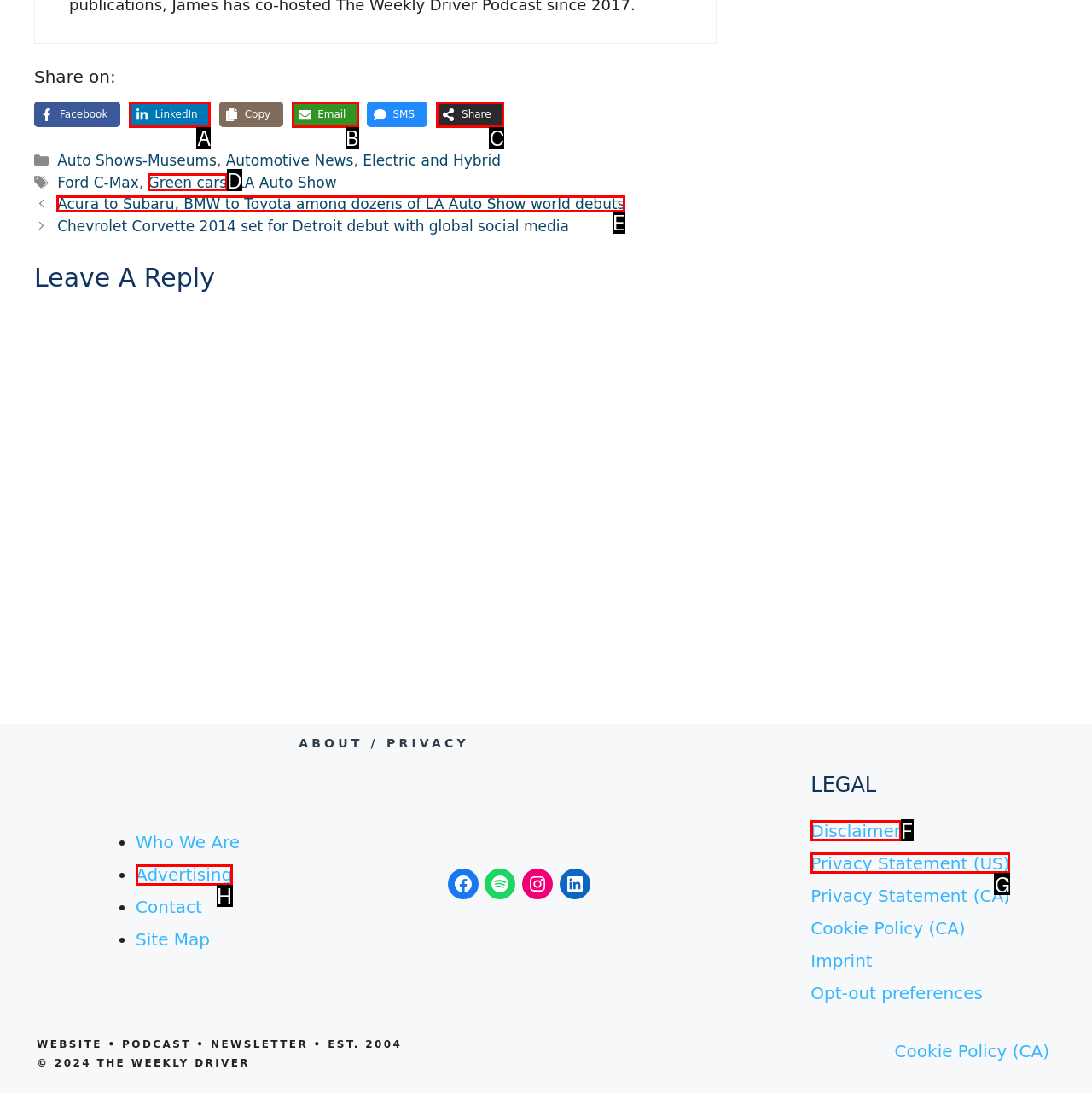Pick the right letter to click to achieve the task: View post 'Acura to Subaru, BMW to Toyota among dozens of LA Auto Show world debuts'
Answer with the letter of the correct option directly.

E